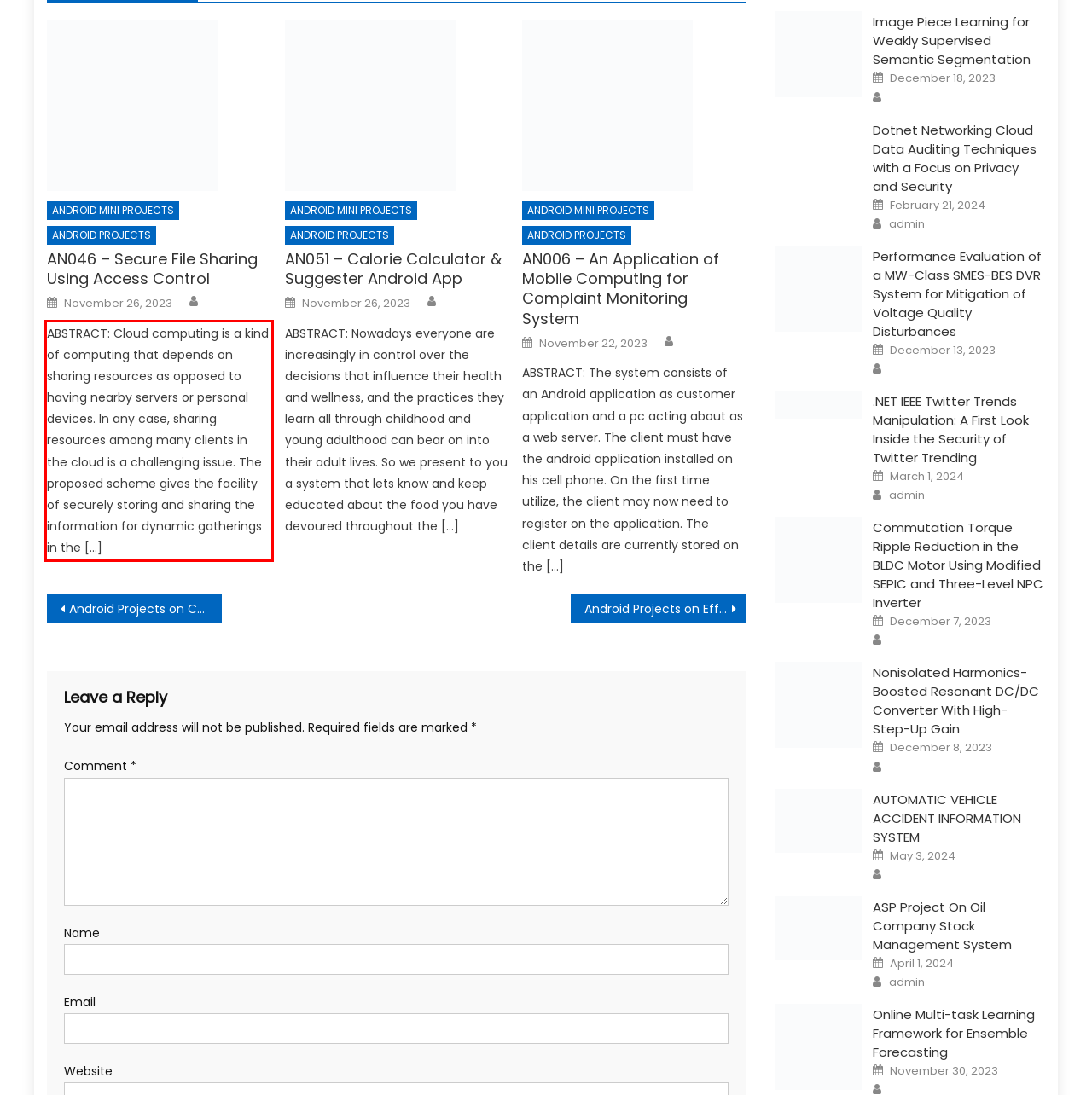Please perform OCR on the UI element surrounded by the red bounding box in the given webpage screenshot and extract its text content.

ABSTRACT: Cloud computing is a kind of computing that depends on sharing resources as opposed to having nearby servers or personal devices. In any case, sharing resources among many clients in the cloud is a challenging issue. The proposed scheme gives the facility of securely storing and sharing the information for dynamic gatherings in the […]